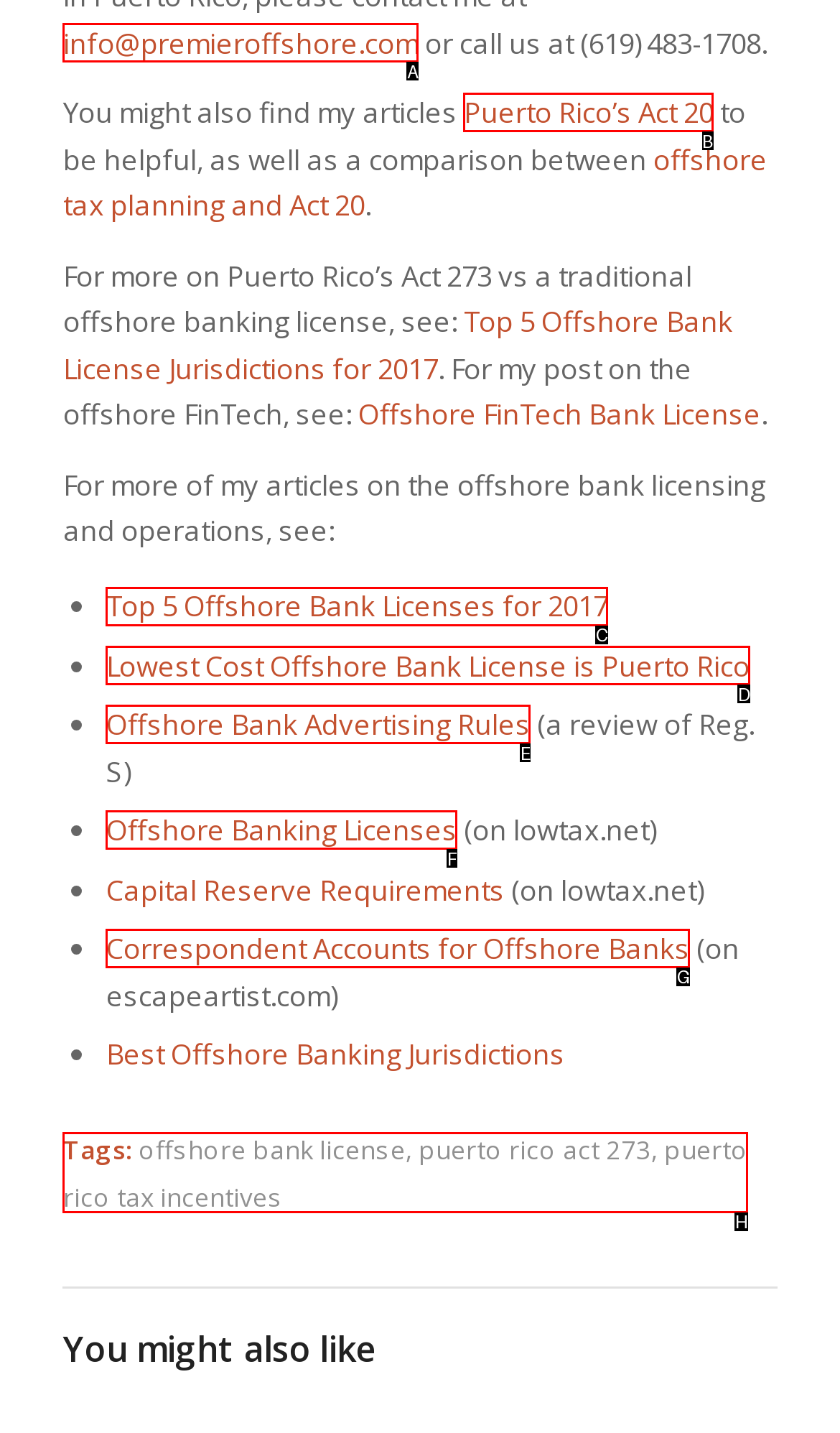Select the appropriate HTML element that needs to be clicked to execute the following task: Read the article about Puerto Rico’s Act 20. Respond with the letter of the option.

B